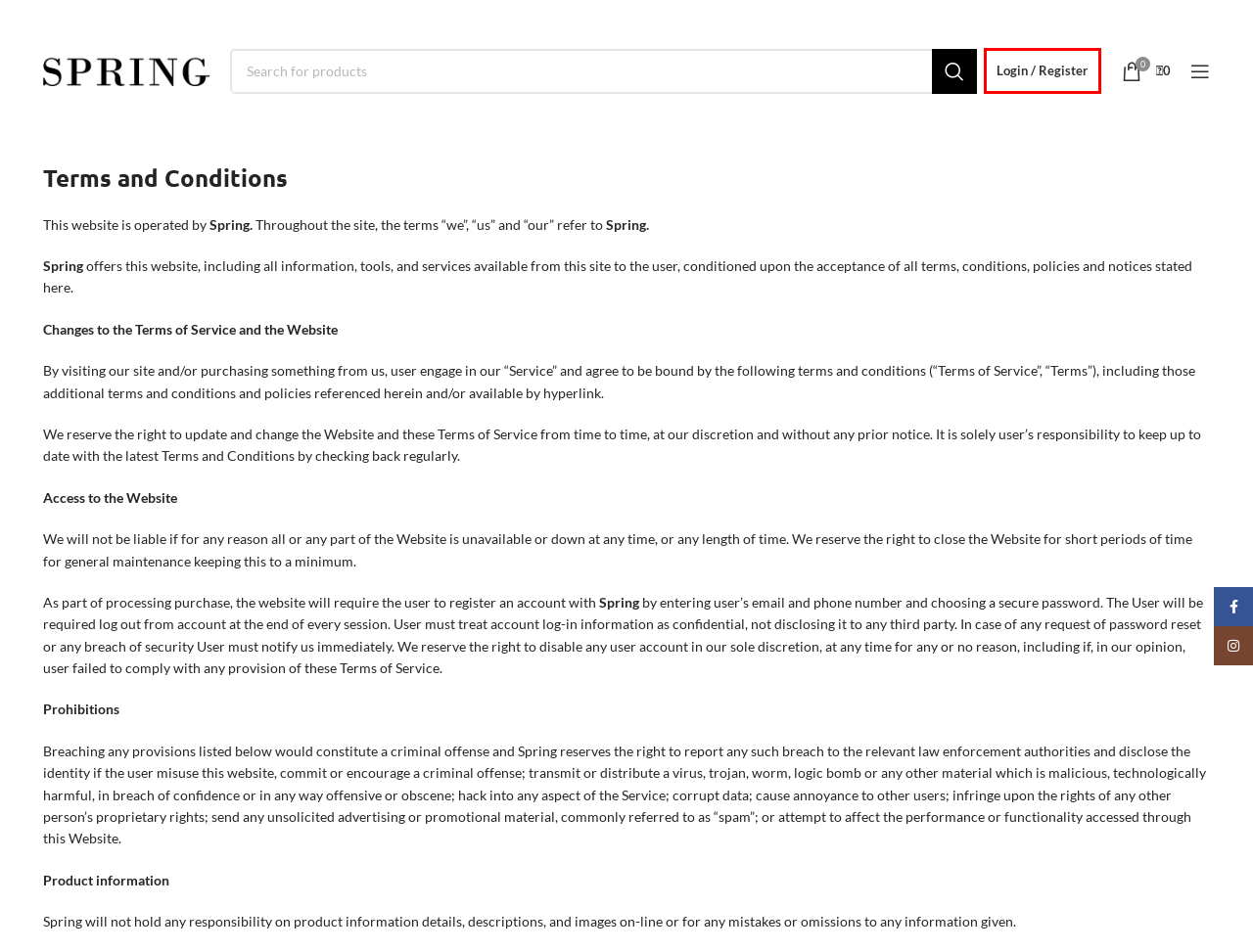Examine the screenshot of a webpage with a red rectangle bounding box. Select the most accurate webpage description that matches the new webpage after clicking the element within the bounding box. Here are the candidates:
A. My Account - The Spring World
B. Case Archives - The Spring World
C. Gaming Archives - The Spring World
D. Contact Us - The Spring World
E. Electronics & Gadgets Archives - The Spring World
F. Security Camera Archives - The Spring World
G. Spring - Shop the world
H. Warranty Policy - The Spring World

A